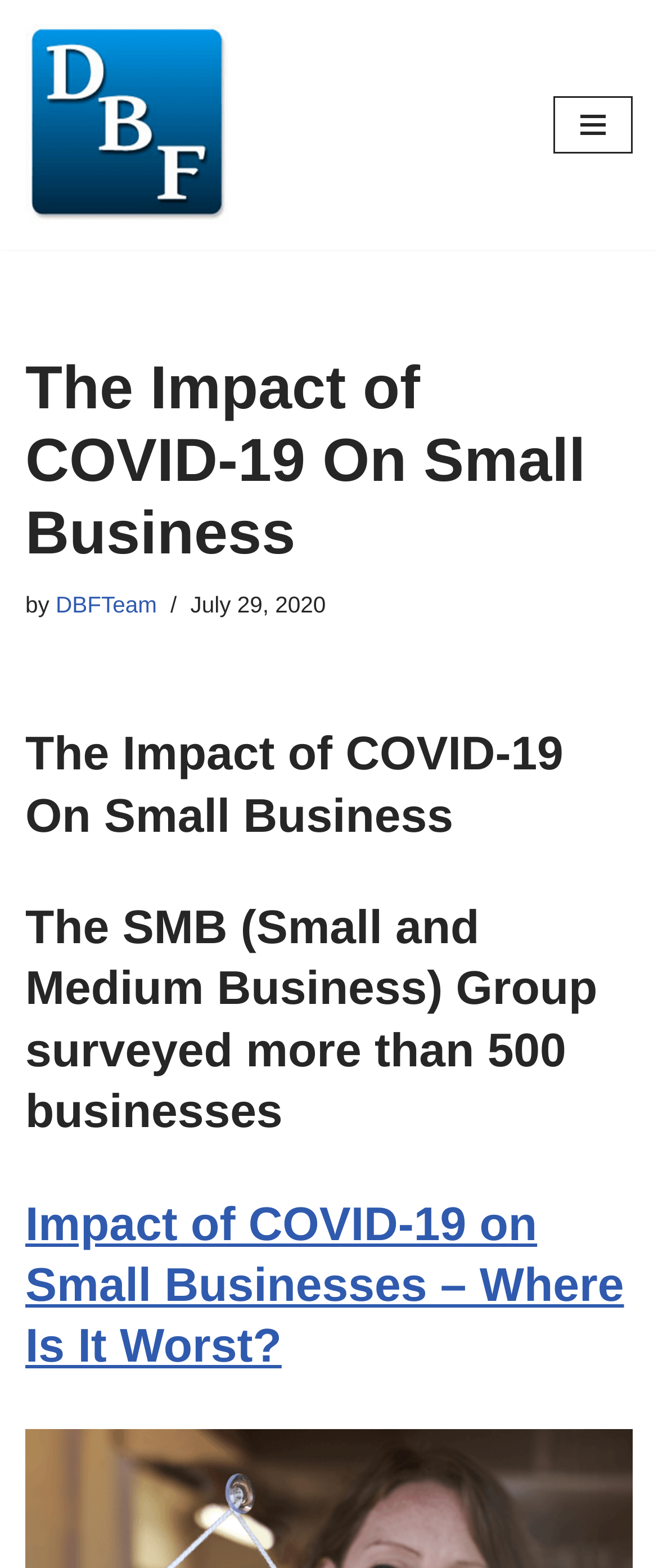When was the article about the impact of COVID-19 on small businesses published?
Look at the screenshot and respond with a single word or phrase.

July 29, 2020